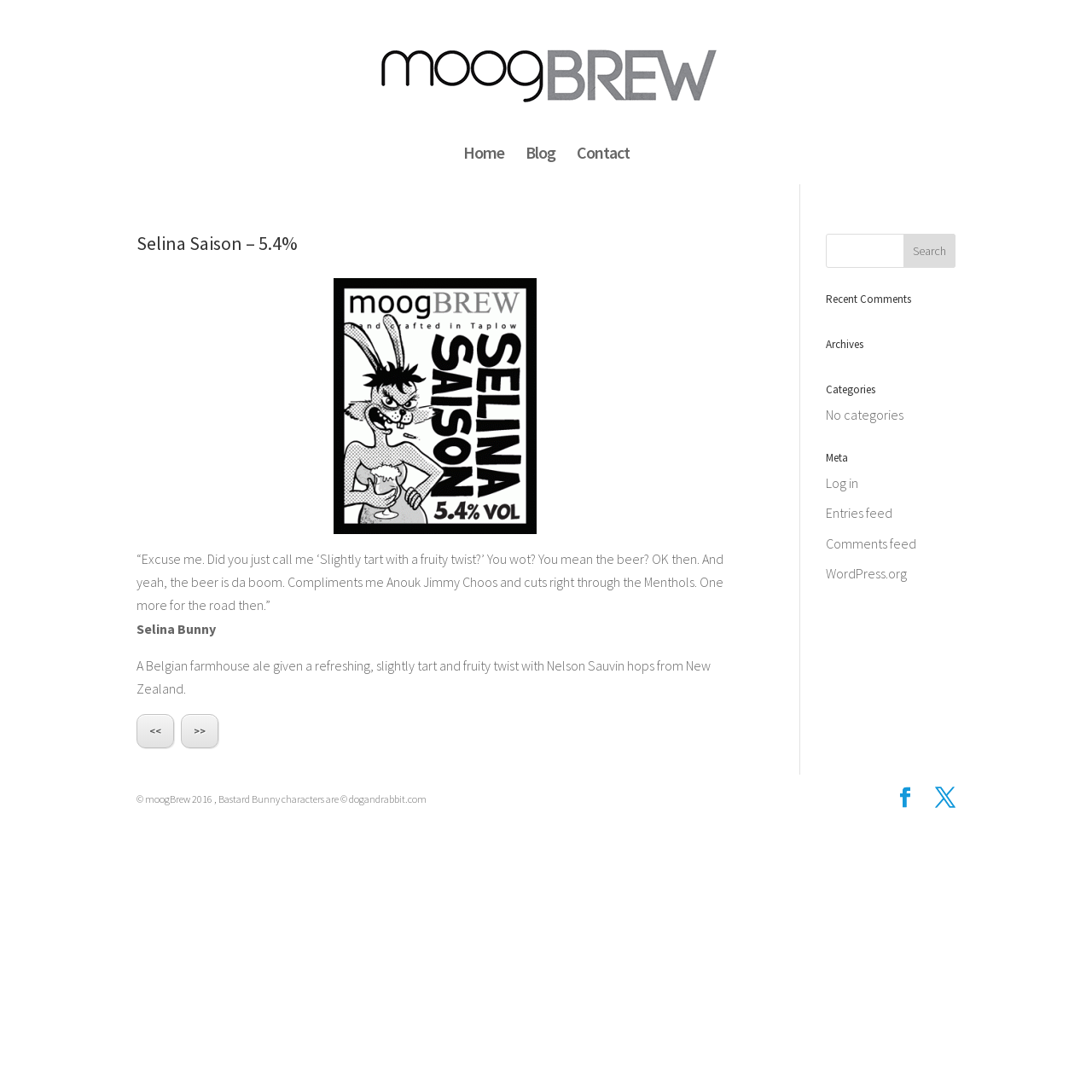Provide the bounding box coordinates for the UI element described in this sentence: "Facebook". The coordinates should be four float values between 0 and 1, i.e., [left, top, right, bottom].

[0.82, 0.721, 0.838, 0.742]